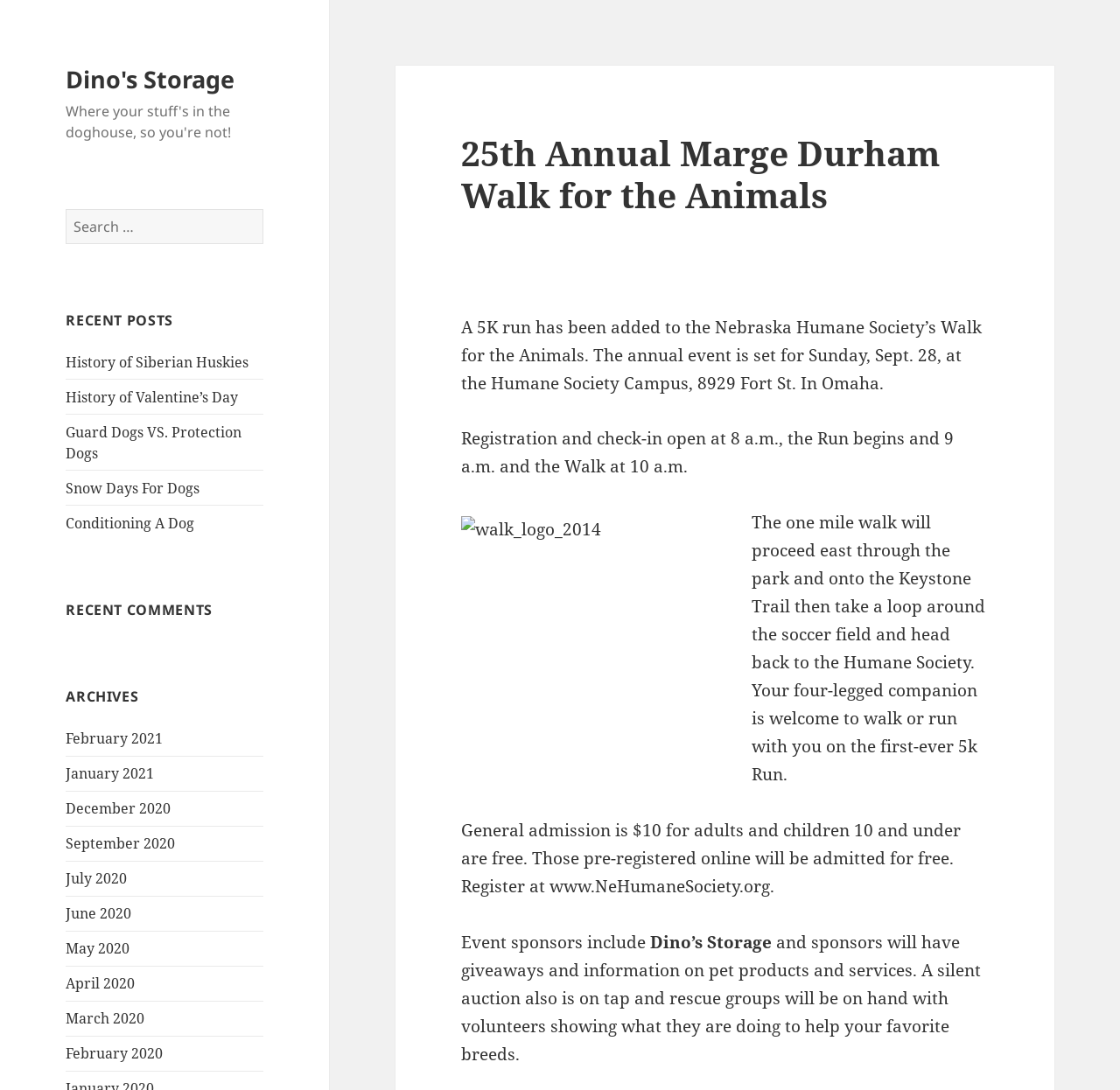Please analyze the image and give a detailed answer to the question:
What is the name of the company sponsoring the event?

I found the answer by reading the text 'Event sponsors include... Dino’s Storage' which lists the company as one of the sponsors.